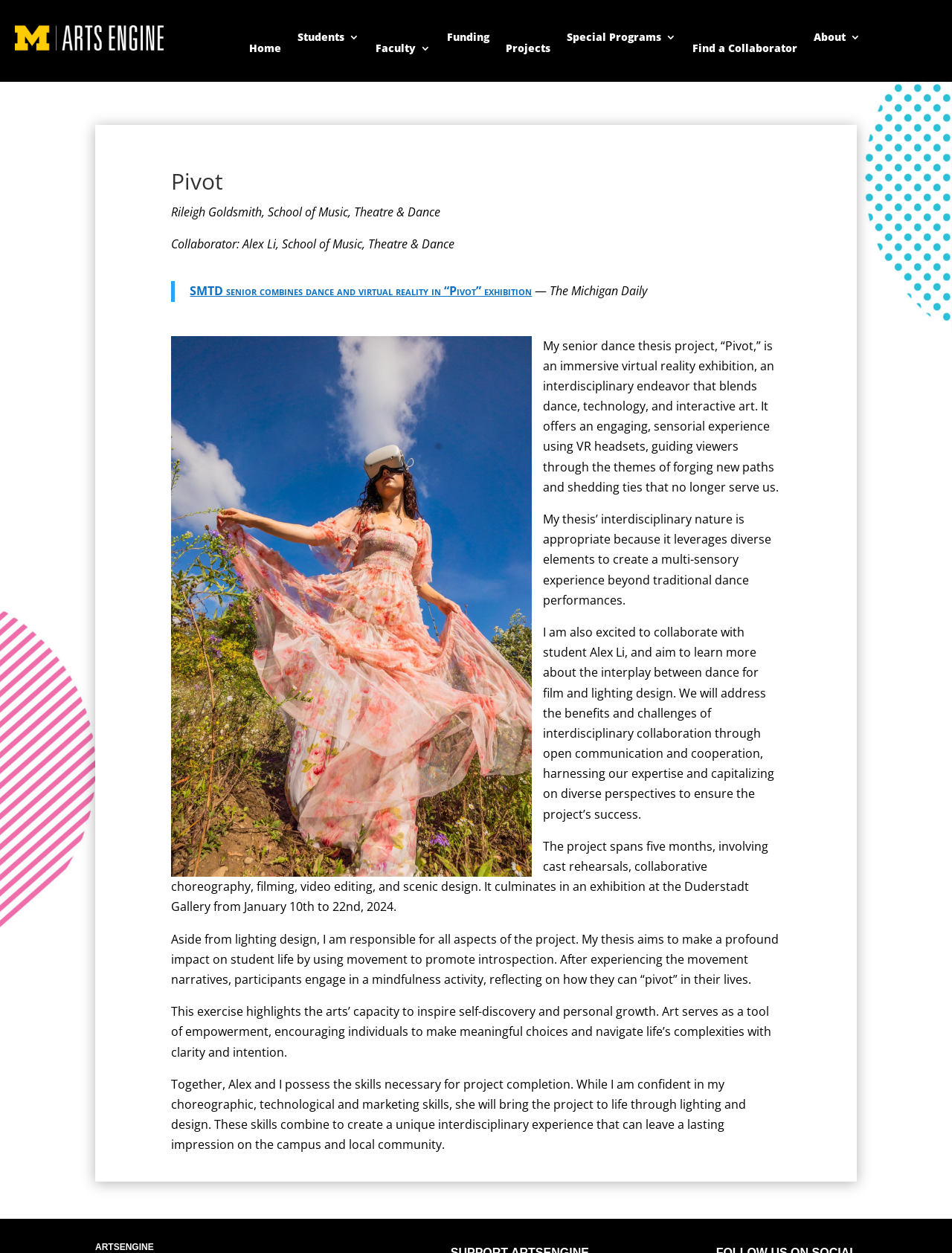Determine the bounding box coordinates of the clickable area required to perform the following instruction: "Click the link to read the article from 'The Michigan Daily'". The coordinates should be represented as four float numbers between 0 and 1: [left, top, right, bottom].

[0.2, 0.226, 0.559, 0.239]